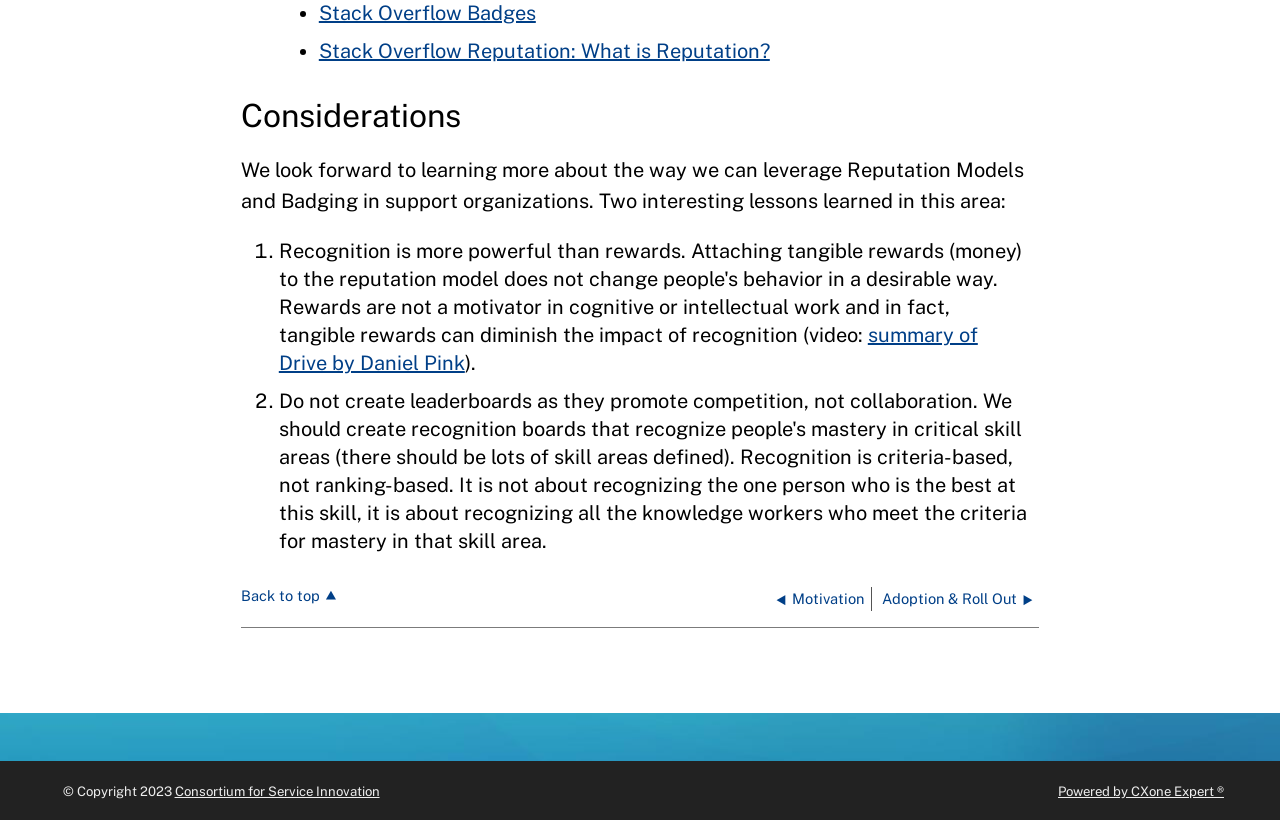Please find the bounding box coordinates of the section that needs to be clicked to achieve this instruction: "Visit Consortium for Service Innovation".

[0.136, 0.956, 0.297, 0.975]